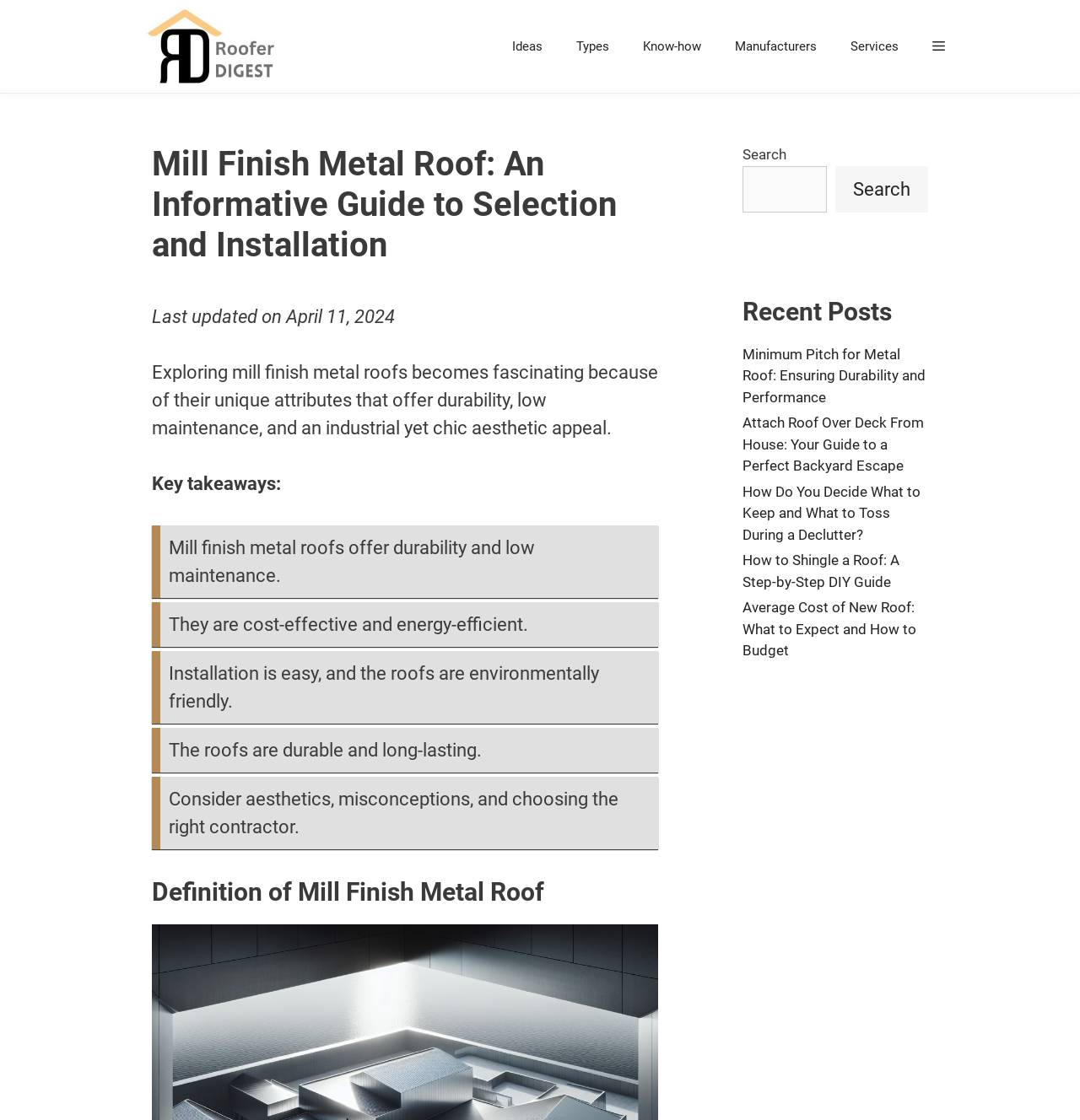Provide an in-depth caption for the webpage.

This webpage is an informative guide to mill finish metal roofs, focusing on their selection and installation. At the top, there is a navigation bar with links to "Roofer Digest", "Ideas", "Types", "Know-how", "Manufacturers", and "Services". Below the navigation bar, there is a header section with a title "Mill Finish Metal Roof: An Informative Guide to Selection and Installation" and a button on the right side.

On the left side of the page, there is a main content section that starts with a brief introduction to mill finish metal roofs, highlighting their unique attributes, durability, low maintenance, and aesthetic appeal. Below the introduction, there are key takeaways listed in bullet points, summarizing the benefits of mill finish metal roofs, including their cost-effectiveness, energy efficiency, ease of installation, and environmental friendliness.

Further down, there is a section dedicated to the definition of mill finish metal roofs. On the right side of the page, there are three complementary sections. The top section contains a search bar with a search button. The middle section displays recent posts with links to various articles, including "Minimum Pitch for Metal Roof", "Attach Roof Over Deck From House", and "How to Shingle a Roof". The bottom section appears to be empty.